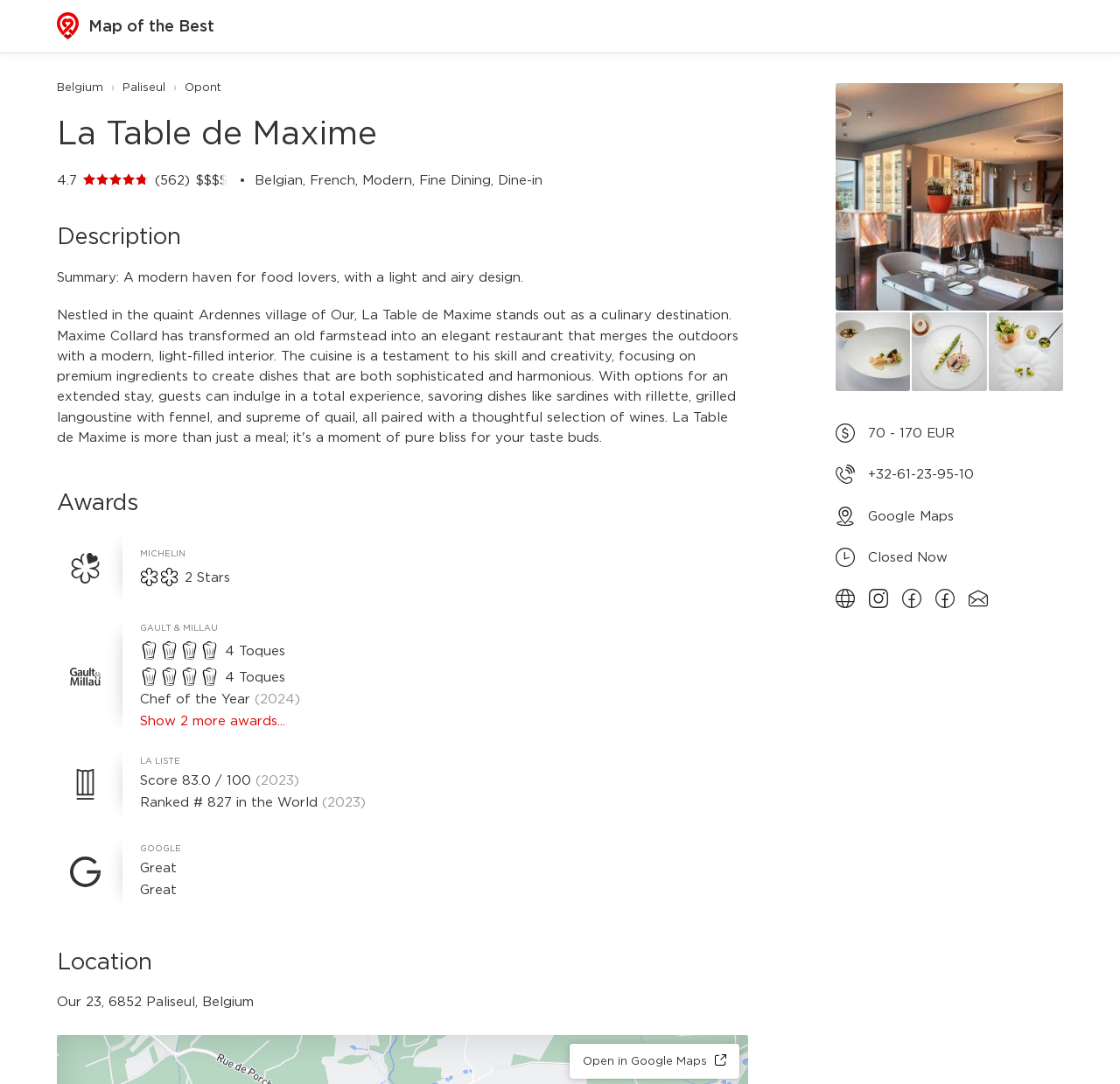Determine the bounding box of the UI component based on this description: "Closed Now". The bounding box coordinates should be four float values between 0 and 1, i.e., [left, top, right, bottom].

[0.775, 0.507, 0.846, 0.521]